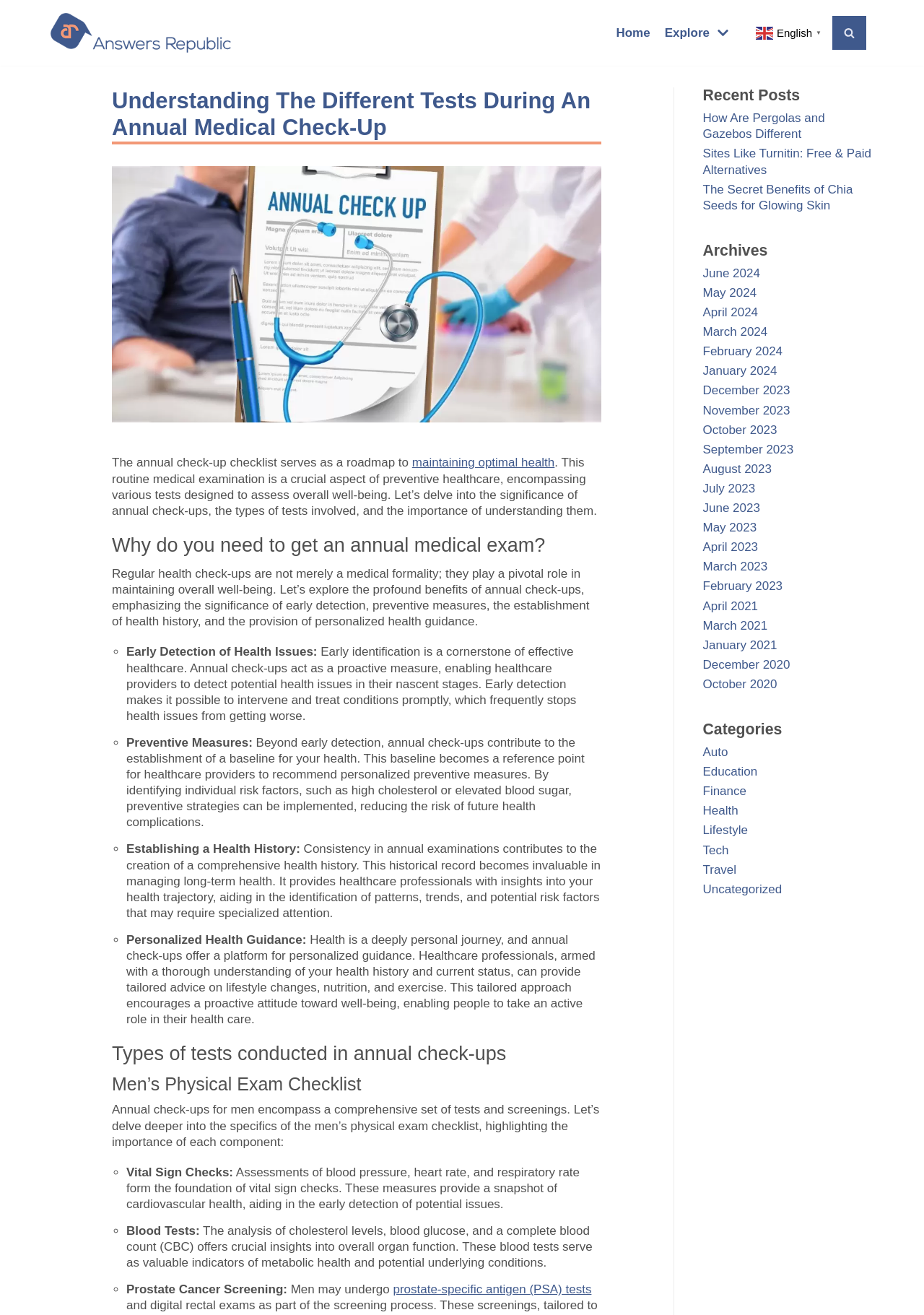Can you specify the bounding box coordinates for the region that should be clicked to fulfill this instruction: "Click the 'Search' button".

[0.901, 0.012, 0.938, 0.038]